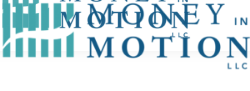What sectors does the company focus on?
Please use the image to provide an in-depth answer to the question.

The company's mission is to facilitate inclusive supply chain finance, and it specifically focuses on sectors such as agriculture and food production, as well as supporting farmers and suppliers in regions like Kenya.